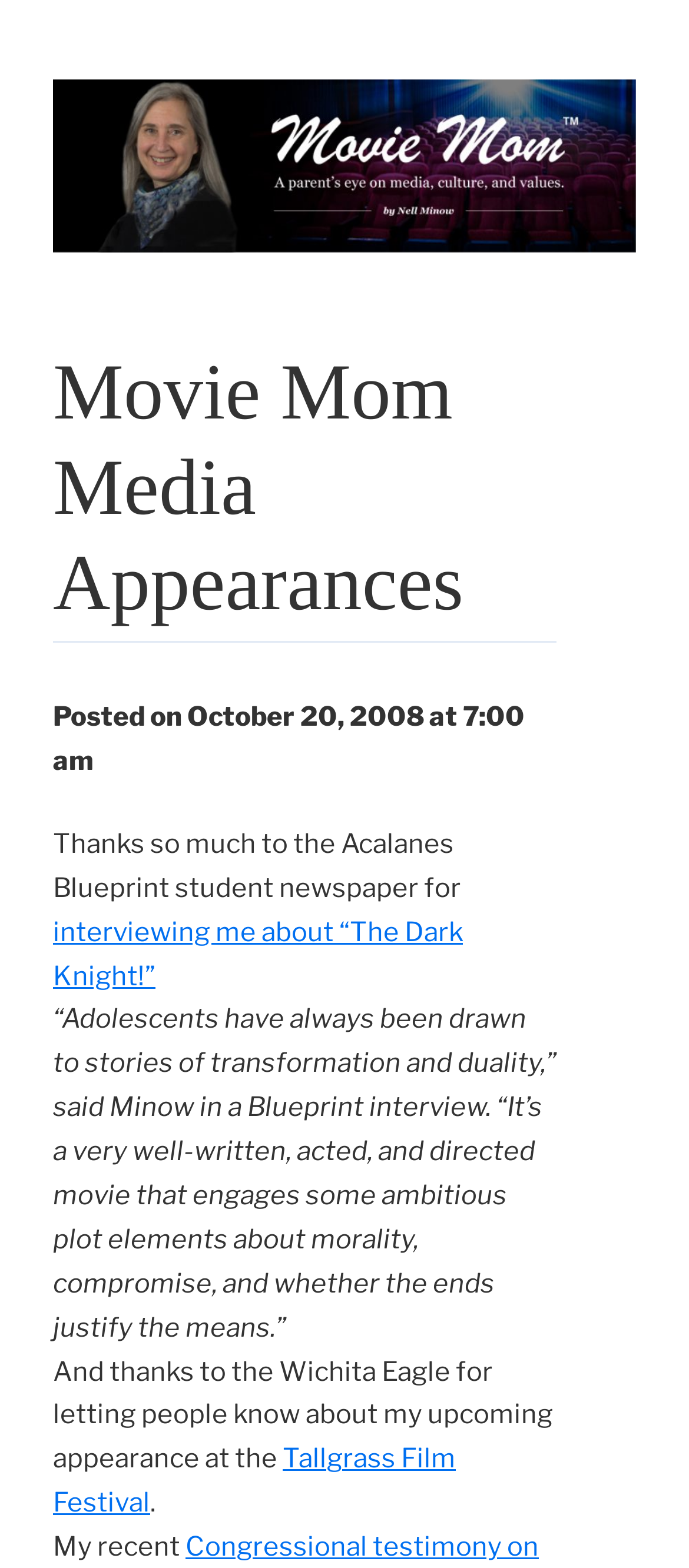Determine which piece of text is the heading of the webpage and provide it.

Movie Mom Media Appearances